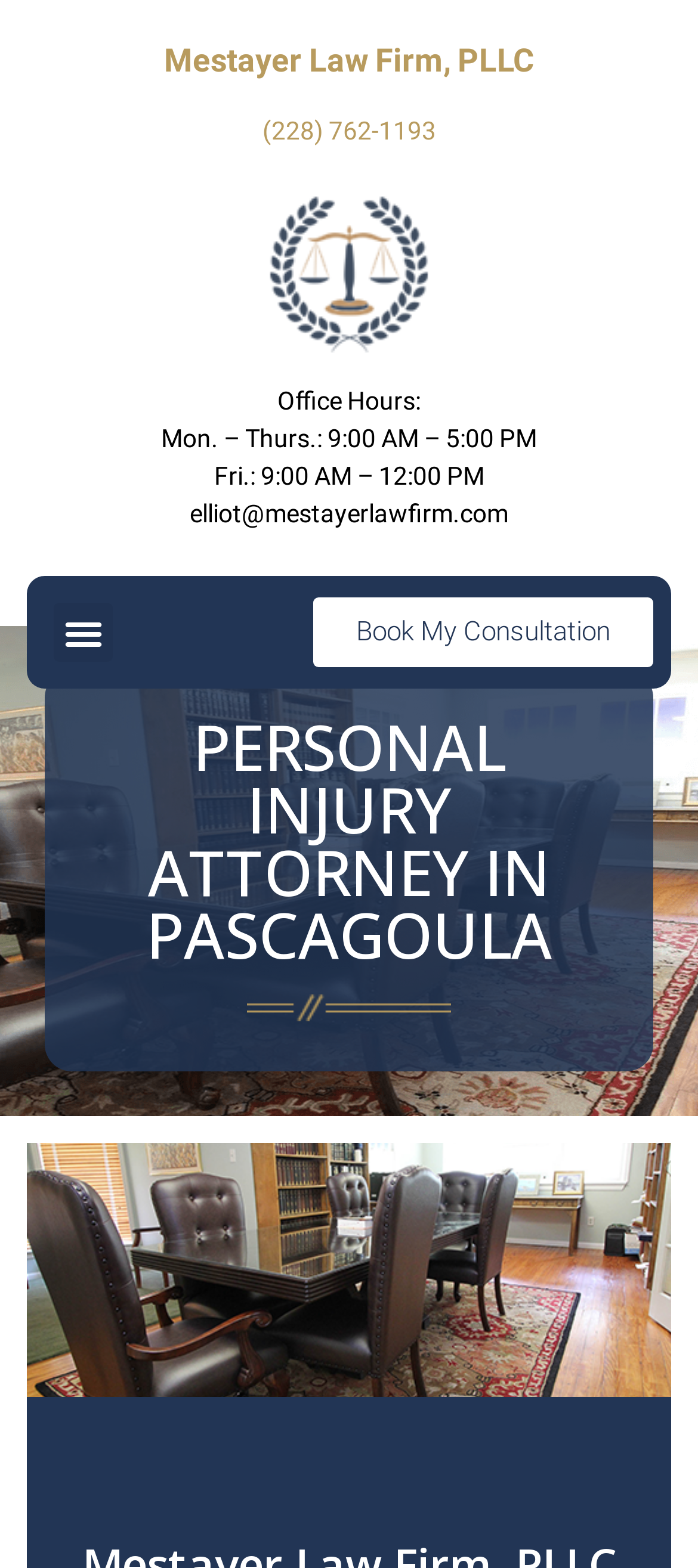Use one word or a short phrase to answer the question provided: 
What type of attorney is Mestayer Law Firm?

Personal Injury Attorney